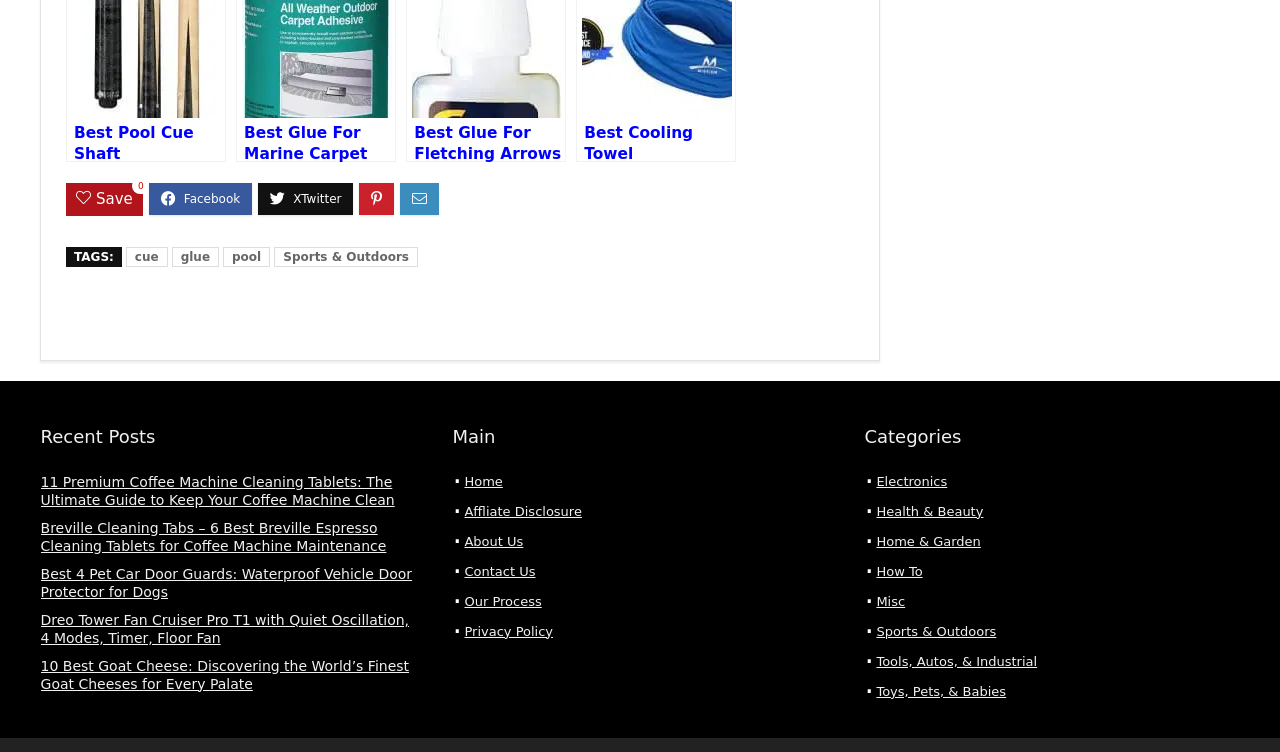Answer the following query with a single word or phrase:
How many links are under the 'Recent Posts' section?

5